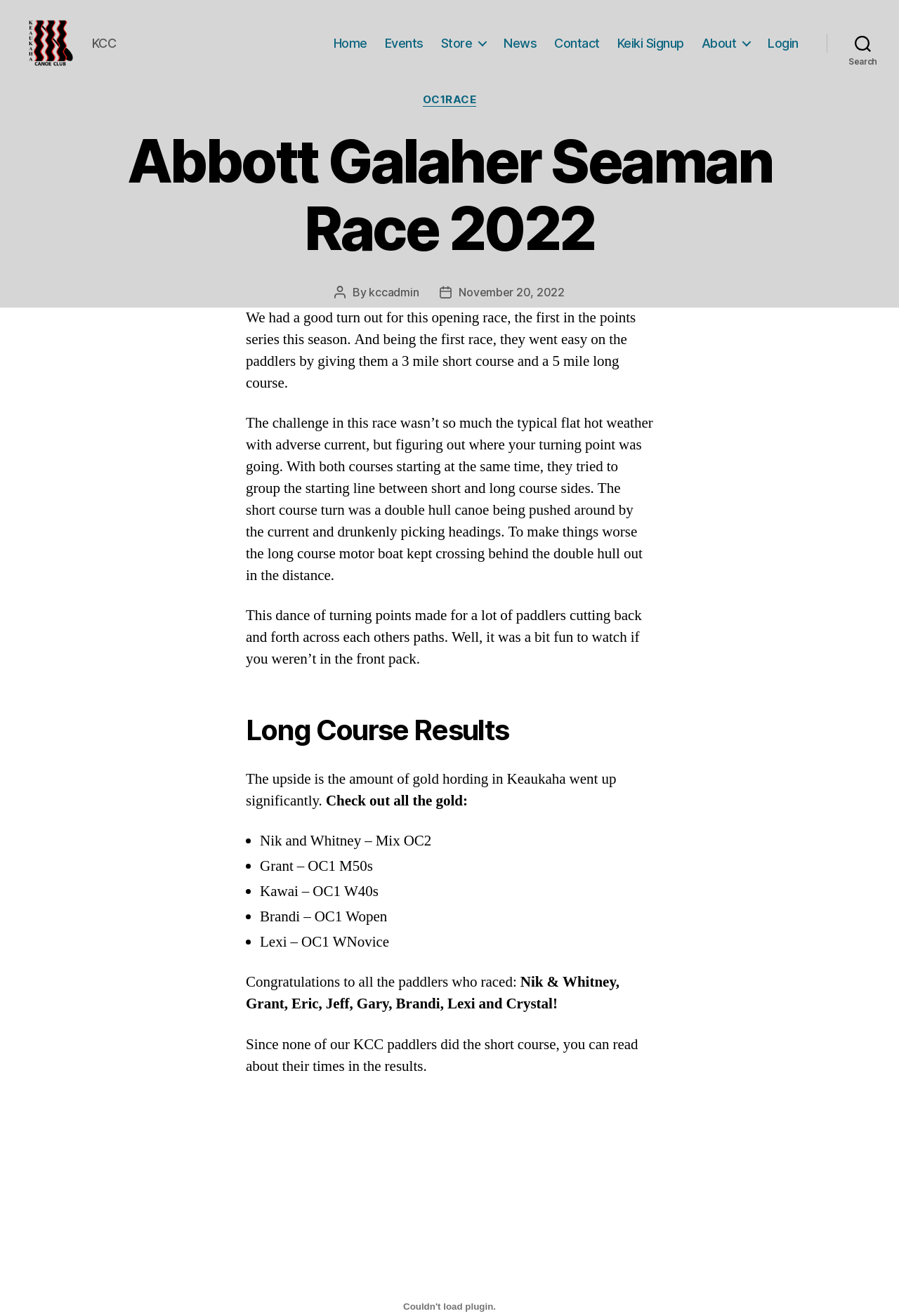Identify the bounding box of the UI element that matches this description: "Keiki Signup".

[0.687, 0.033, 0.761, 0.045]